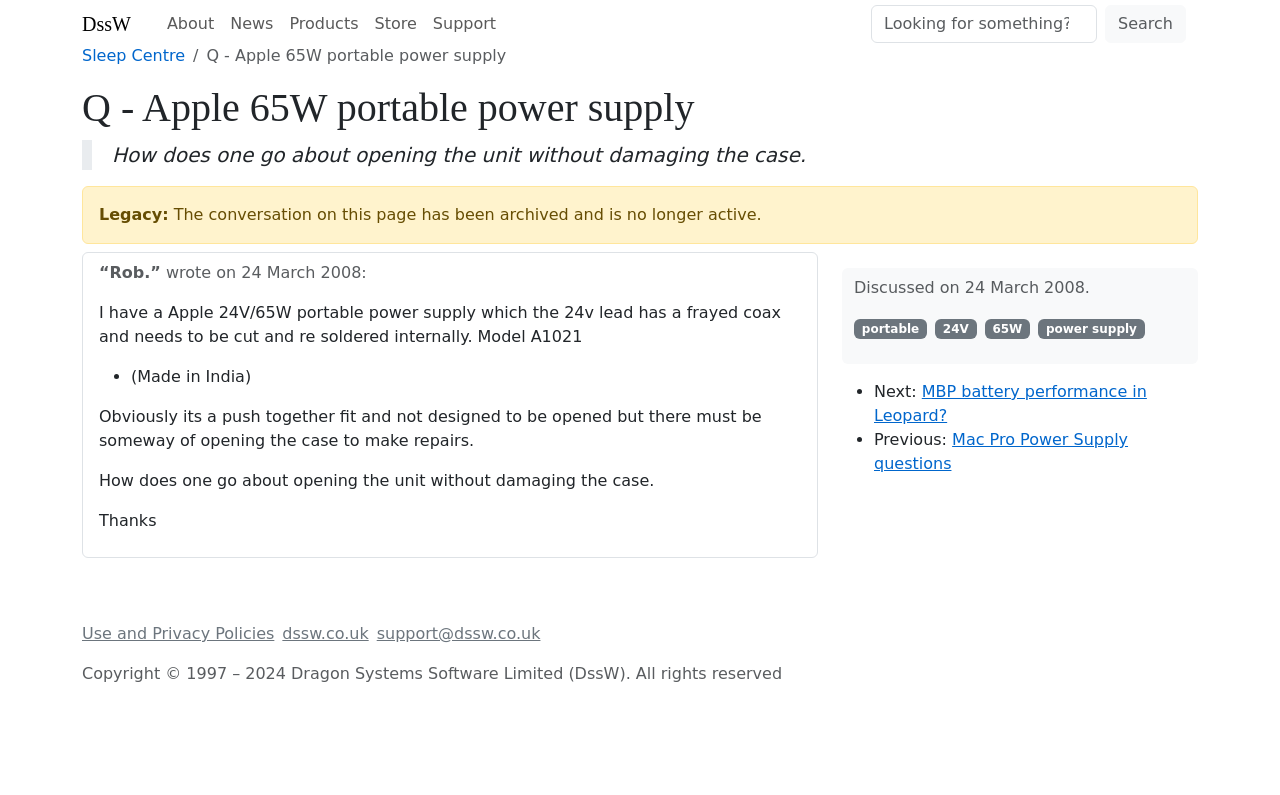Where was the power supply made?
Using the screenshot, give a one-word or short phrase answer.

India